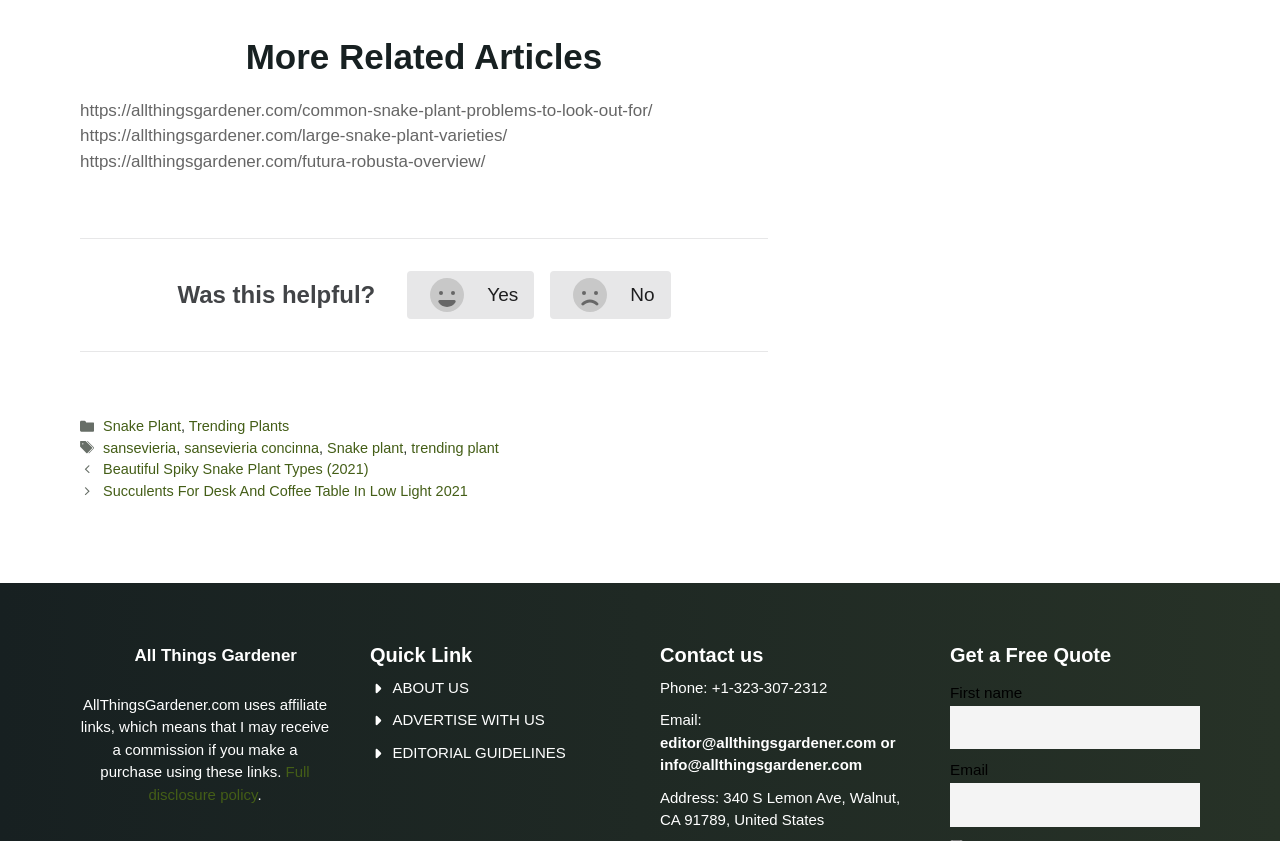Determine the bounding box coordinates of the region I should click to achieve the following instruction: "Fill in the 'First name' textbox". Ensure the bounding box coordinates are four float numbers between 0 and 1, i.e., [left, top, right, bottom].

[0.742, 0.839, 0.938, 0.891]